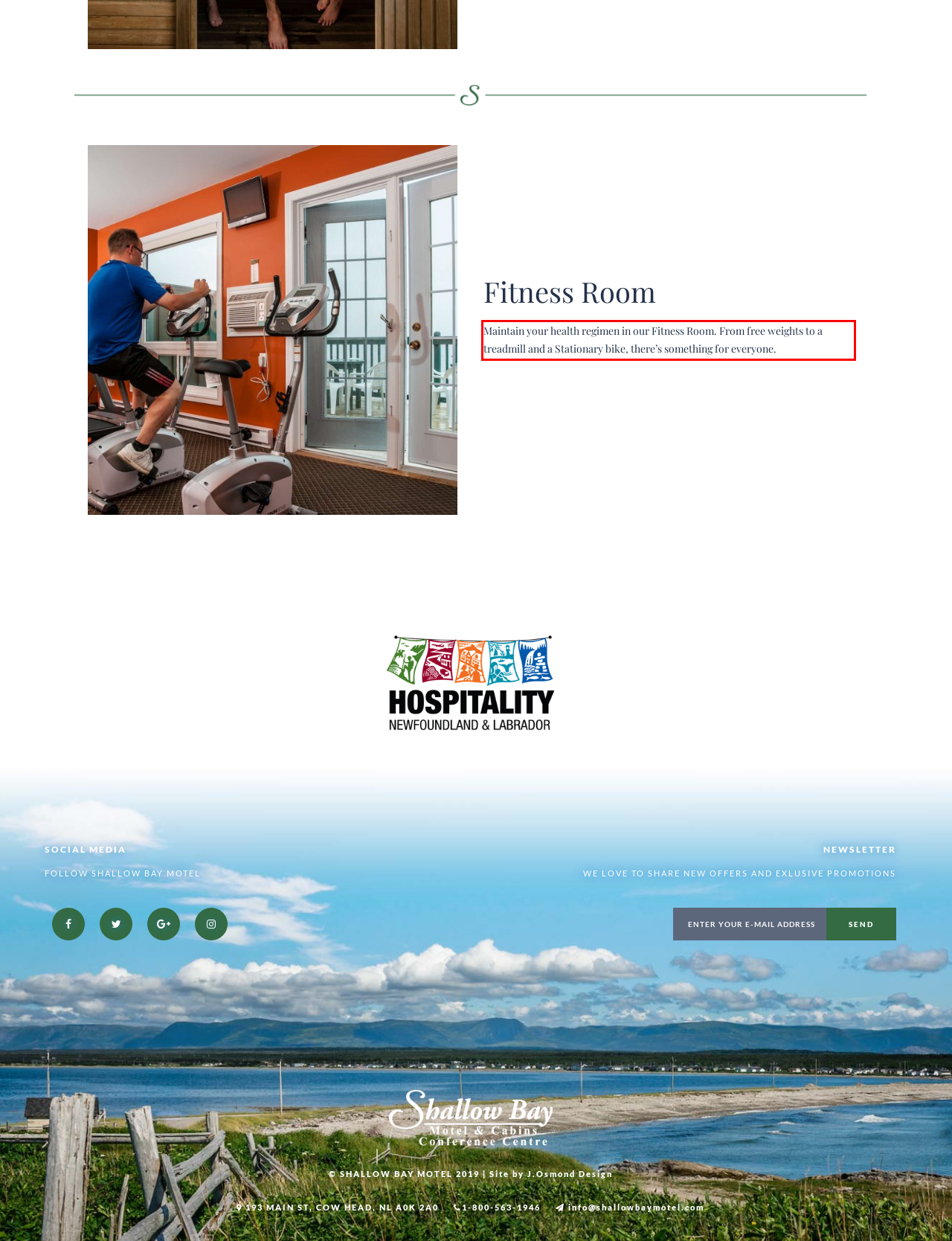The screenshot provided shows a webpage with a red bounding box. Apply OCR to the text within this red bounding box and provide the extracted content.

Maintain your health regimen in our Fitness Room. From free weights to a treadmill and a Stationary bike, there’s something for everyone.